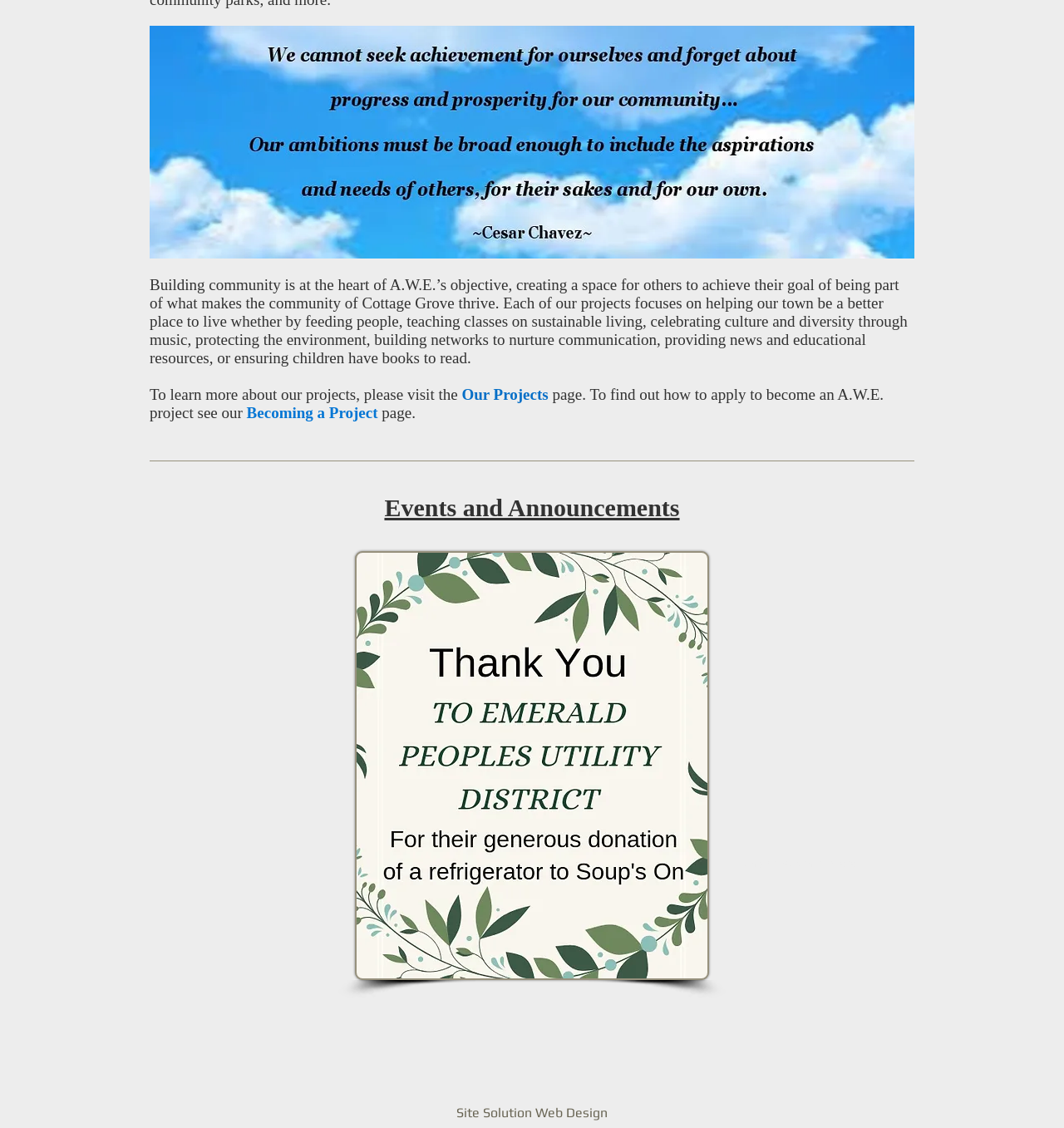Identify the bounding box for the UI element described as: "Our Projects". Ensure the coordinates are four float numbers between 0 and 1, formatted as [left, top, right, bottom].

[0.434, 0.342, 0.515, 0.358]